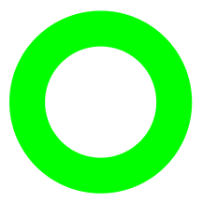Give a meticulous account of what the image depicts.

The image features a vibrant green circular graphic with a hollow center, resembling an outlined ring or "O" shape. This striking visual element is rendered in a bright, eye-catching hue that conveys a sense of energy and positivity. The simplicity and clarity of the design make it versatile for various applications, such as icons, logos, or decorative elements in digital media. This image could symbolize various themes, including unity, wholeness, or even environmental consciousness, given its vivid green color.